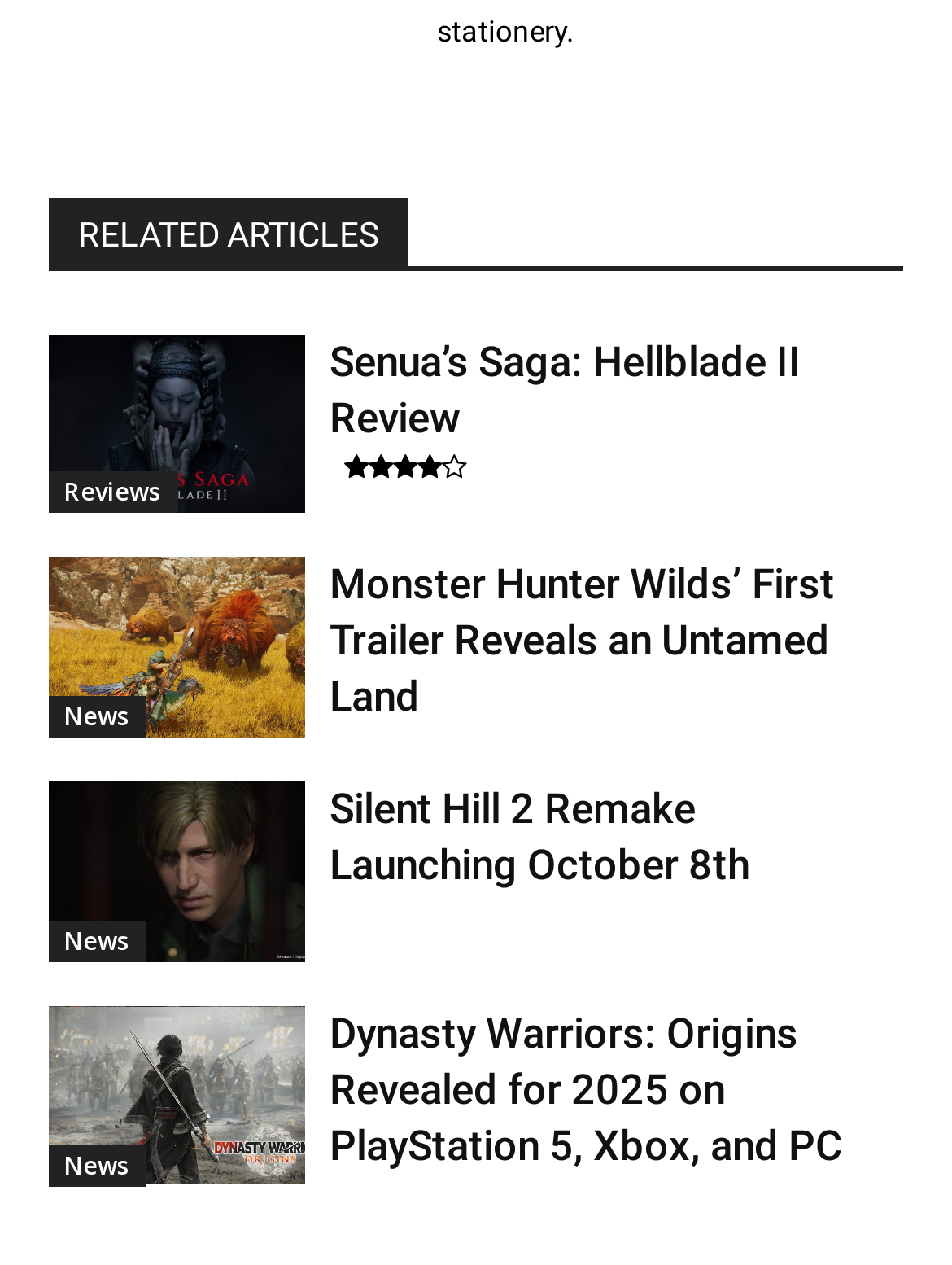Predict the bounding box coordinates of the UI element that matches this description: "title="Senua’s Saga: Hellblade II Review"". The coordinates should be in the format [left, top, right, bottom] with each value between 0 and 1.

[0.051, 0.264, 0.321, 0.405]